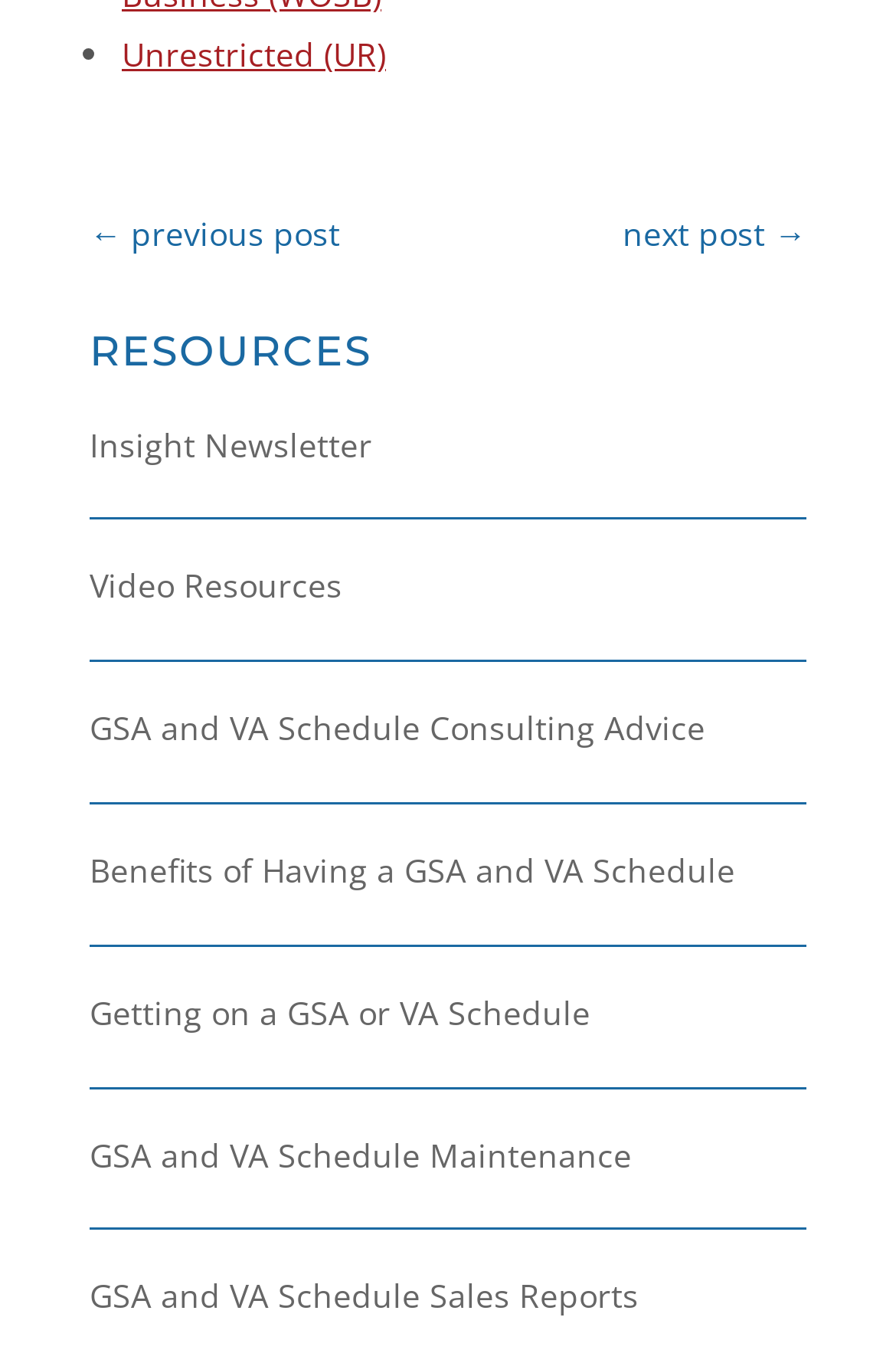What is the main topic of the resources listed?
From the image, respond with a single word or phrase.

GSA and VA Schedule